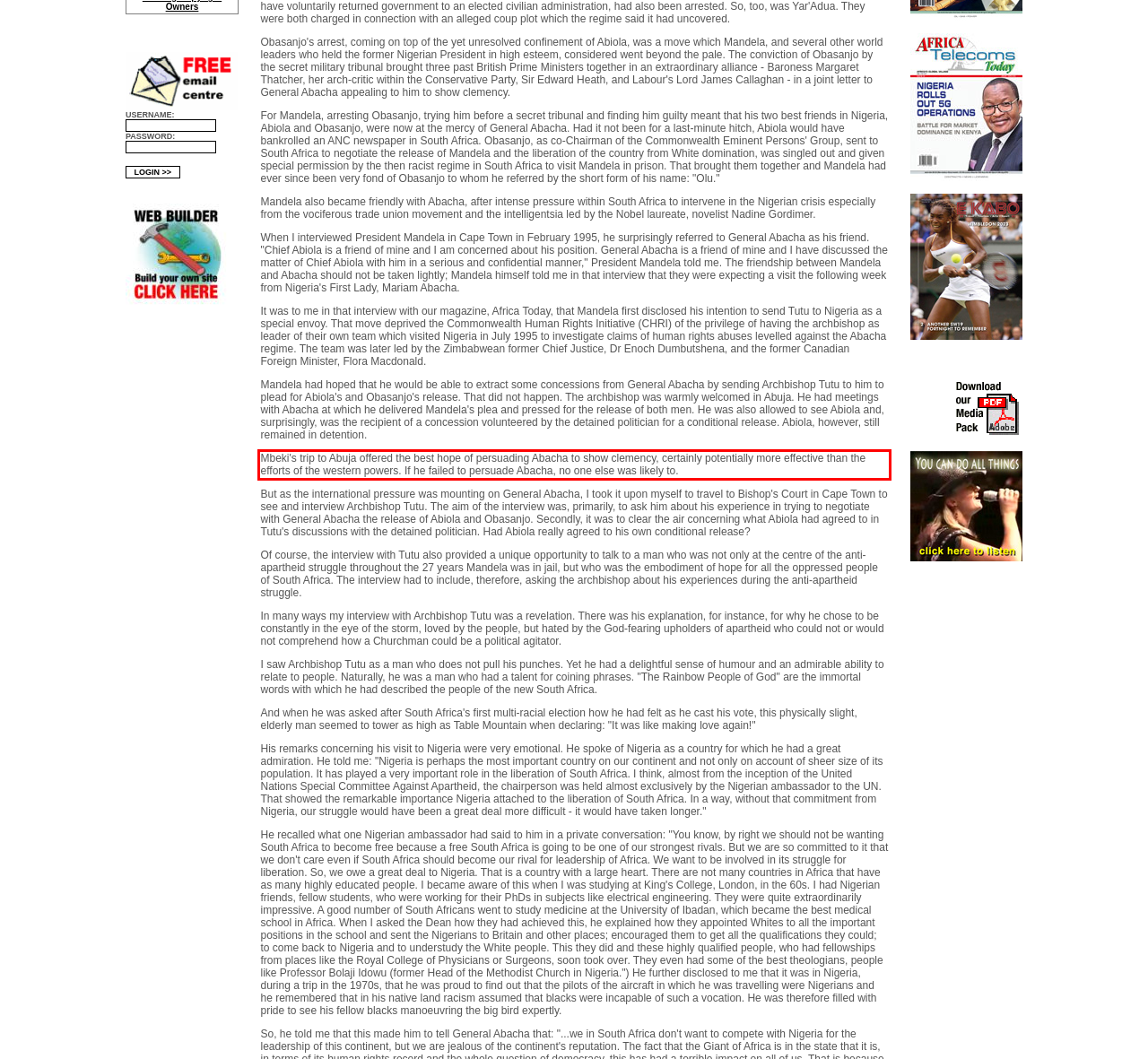Identify the red bounding box in the webpage screenshot and perform OCR to generate the text content enclosed.

Mbeki's trip to Abuja offered the best hope of persuading Abacha to show clemency, certainly potentially more effective than the efforts of the western powers. If he failed to persuade Abacha, no one else was likely to.